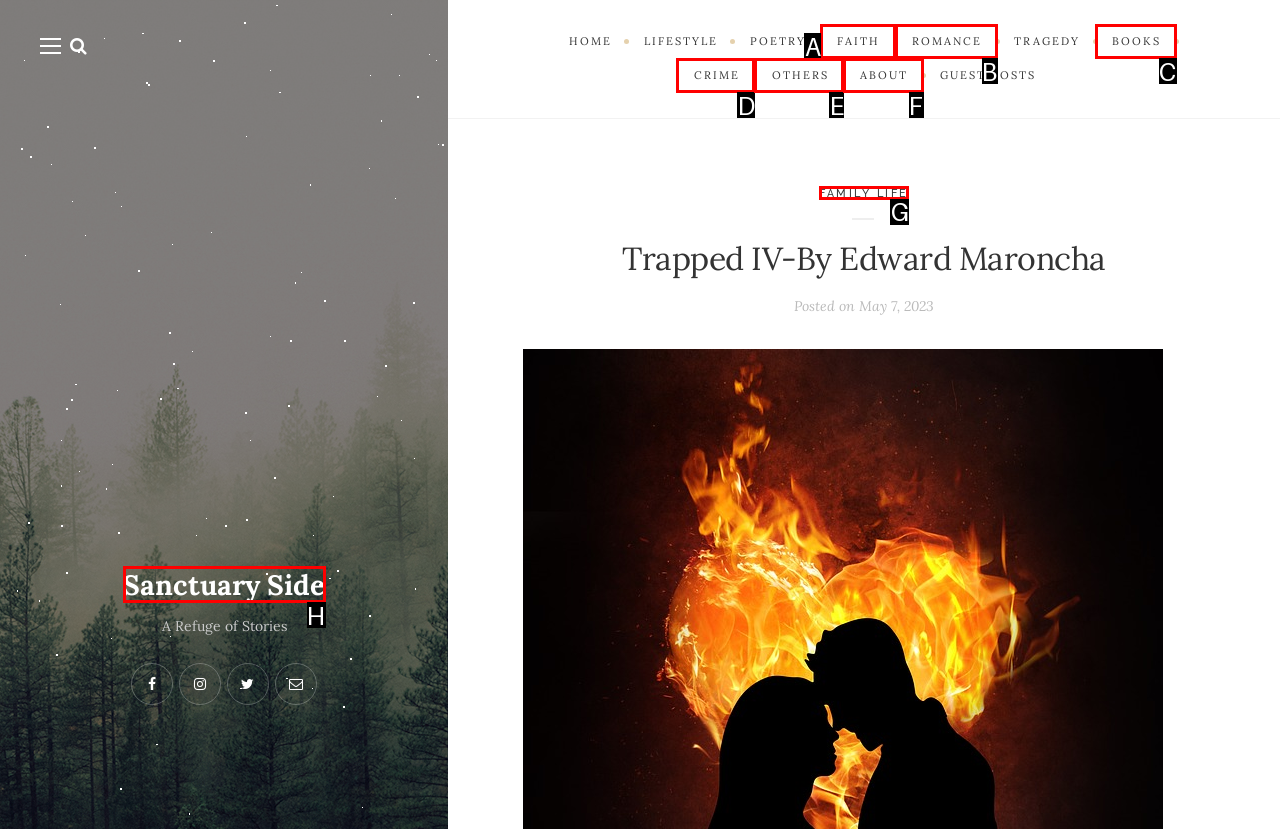Examine the description: Sanctuary Side and indicate the best matching option by providing its letter directly from the choices.

H